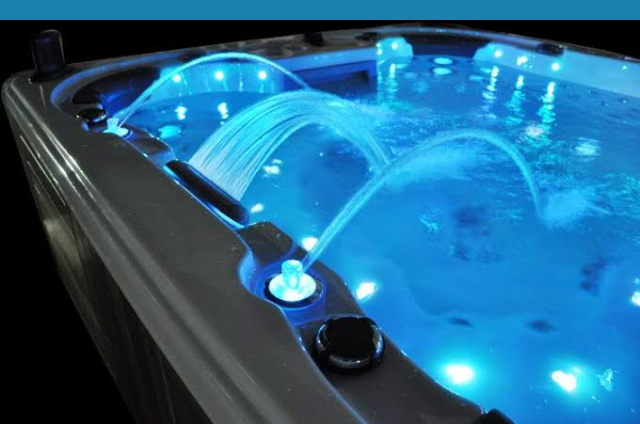What is the design of the hot tub?
Look at the image and provide a detailed response to the question.

The caption describes the design of the hot tub as sleek, which is paired with the captivating water display, inviting viewers to indulge in a rejuvenating experience.